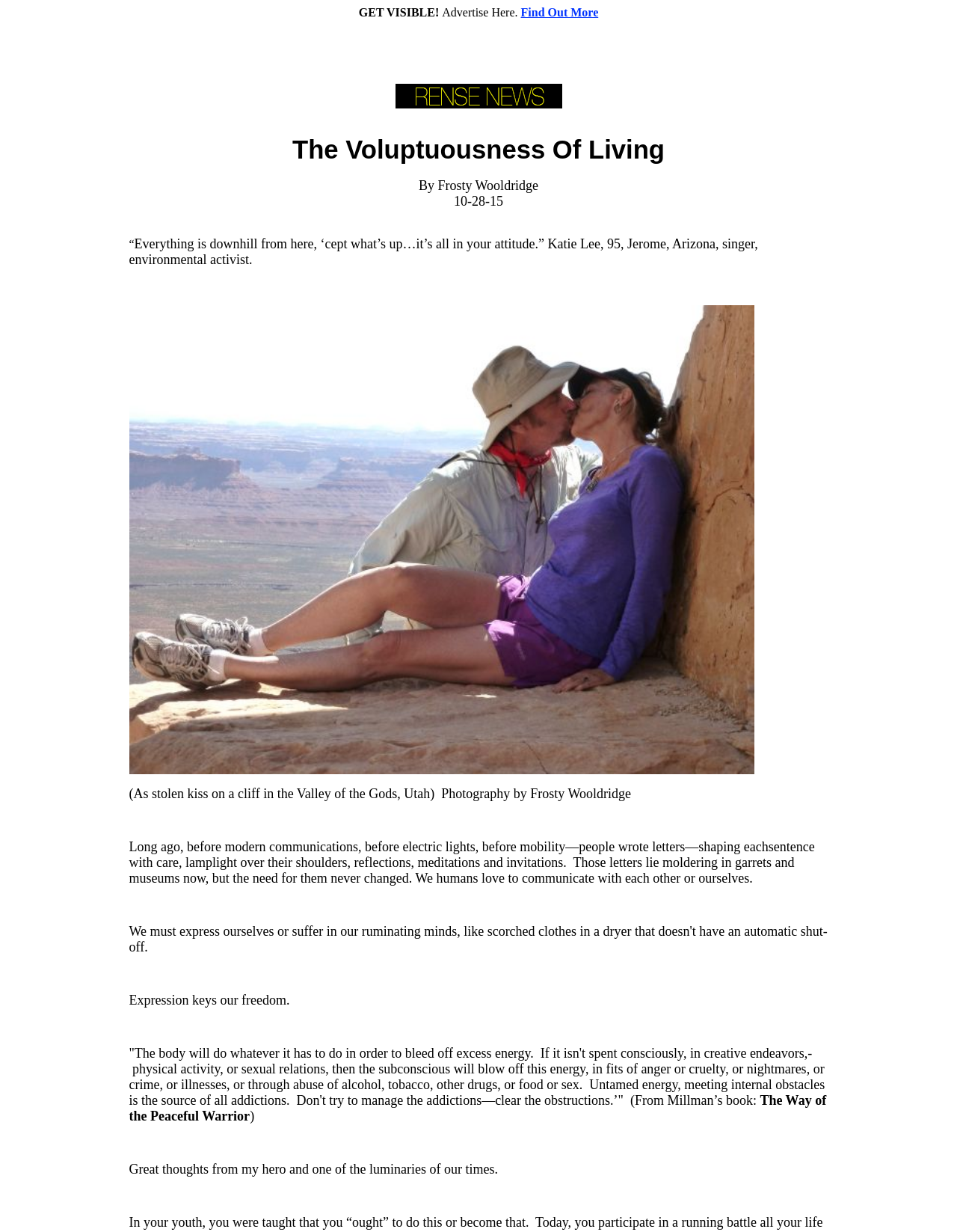Please reply to the following question using a single word or phrase: 
How many rows are in the table?

6